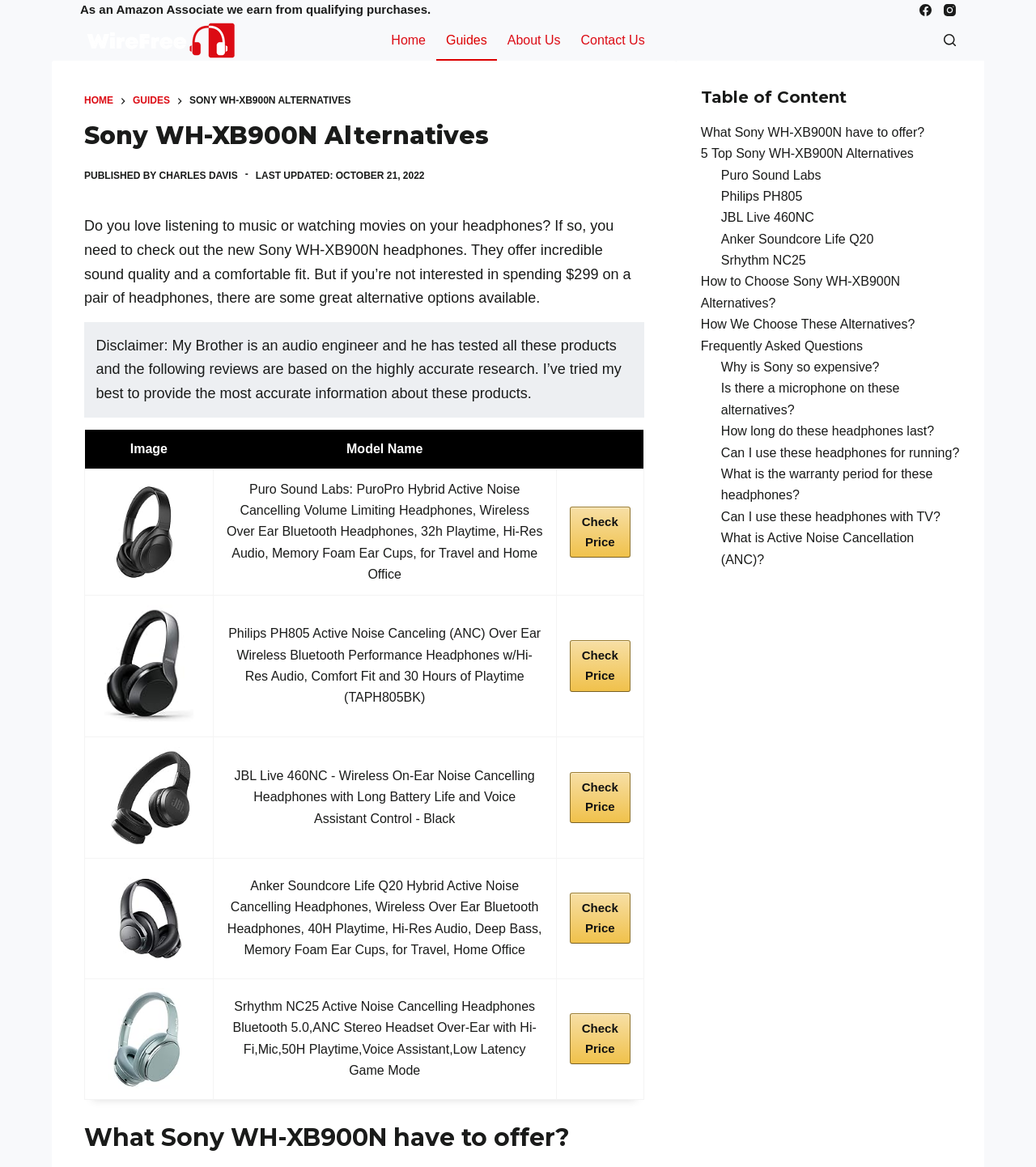Find the bounding box coordinates for the UI element whose description is: "Anker Soundcore Life Q20". The coordinates should be four float numbers between 0 and 1, in the format [left, top, right, bottom].

[0.696, 0.199, 0.843, 0.211]